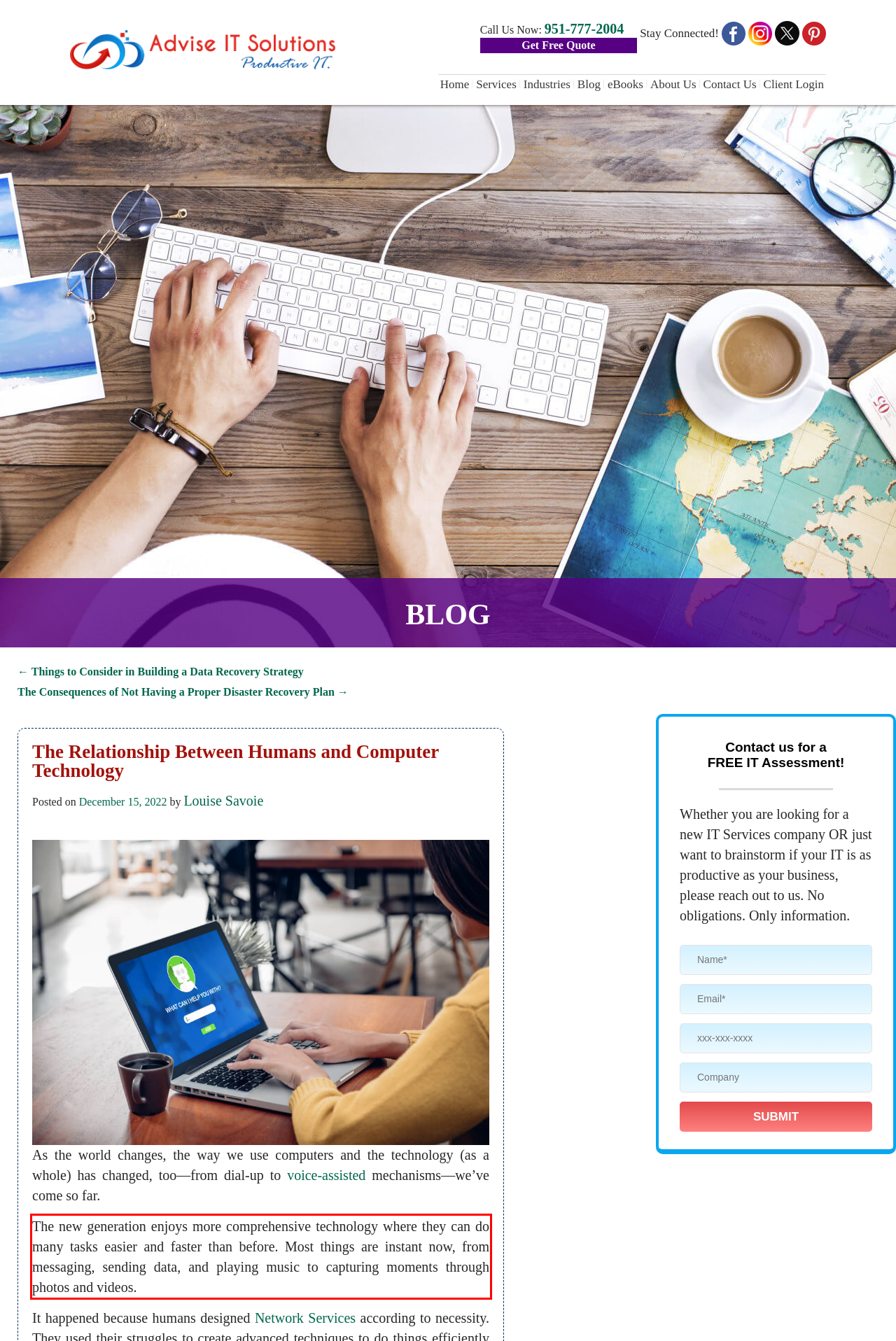The screenshot you have been given contains a UI element surrounded by a red rectangle. Use OCR to read and extract the text inside this red rectangle.

The new generation enjoys more comprehensive technology where they can do many tasks easier and faster than before. Most things are instant now, from messaging, sending data, and playing music to capturing moments through photos and videos.